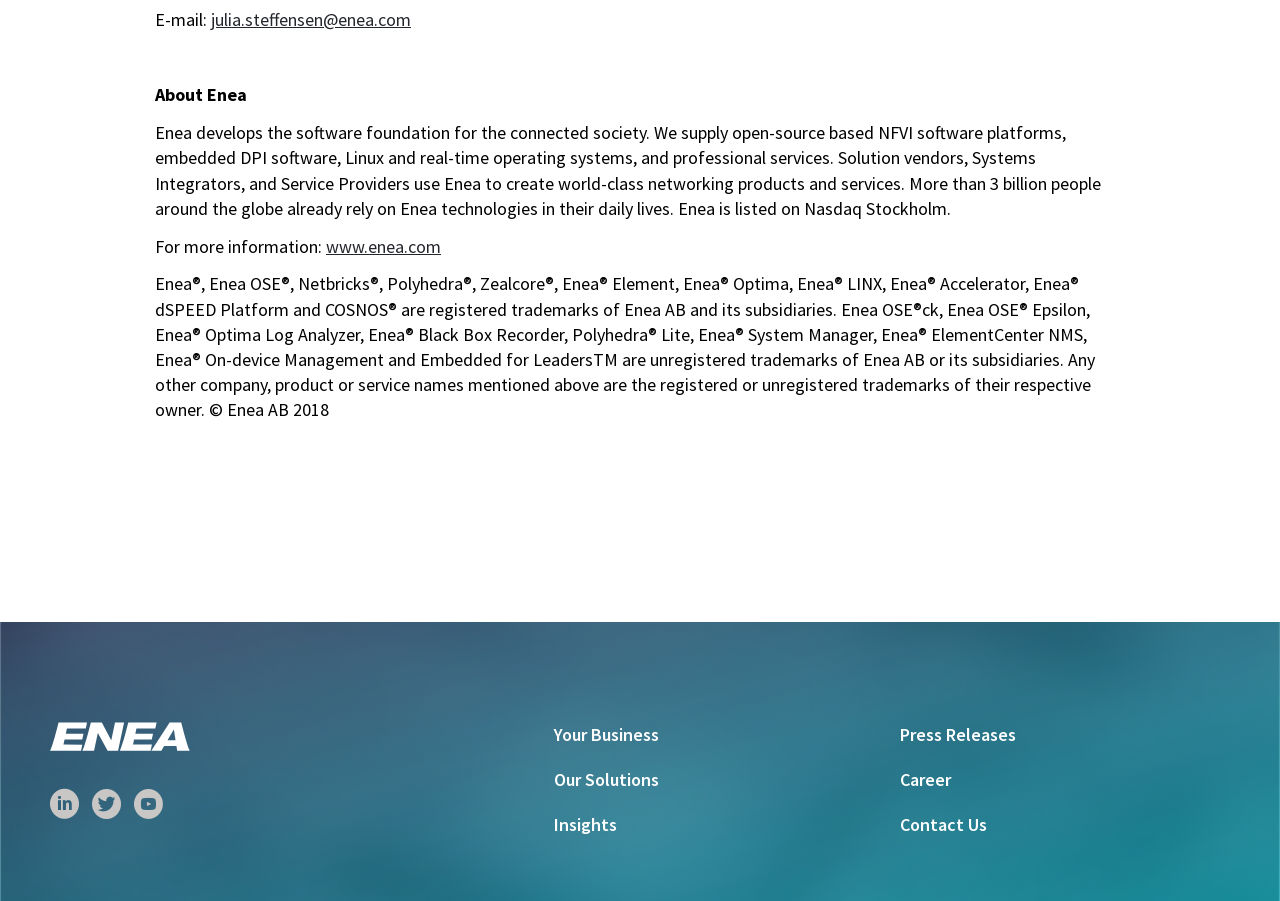What are the registered trademarks of Enea AB?
Can you provide a detailed and comprehensive answer to the question?

The registered trademarks of Enea AB are listed in the static text element with the OCR text 'Enea®, Enea OSE®, Netbricks®, Polyhedra®, Zealcore®, Enea® Element, Enea® Optima, Enea® LINX, Enea® Accelerator, Enea® dSPEED Platform and COSNOS®...' which provides a comprehensive list of the company's registered trademarks.